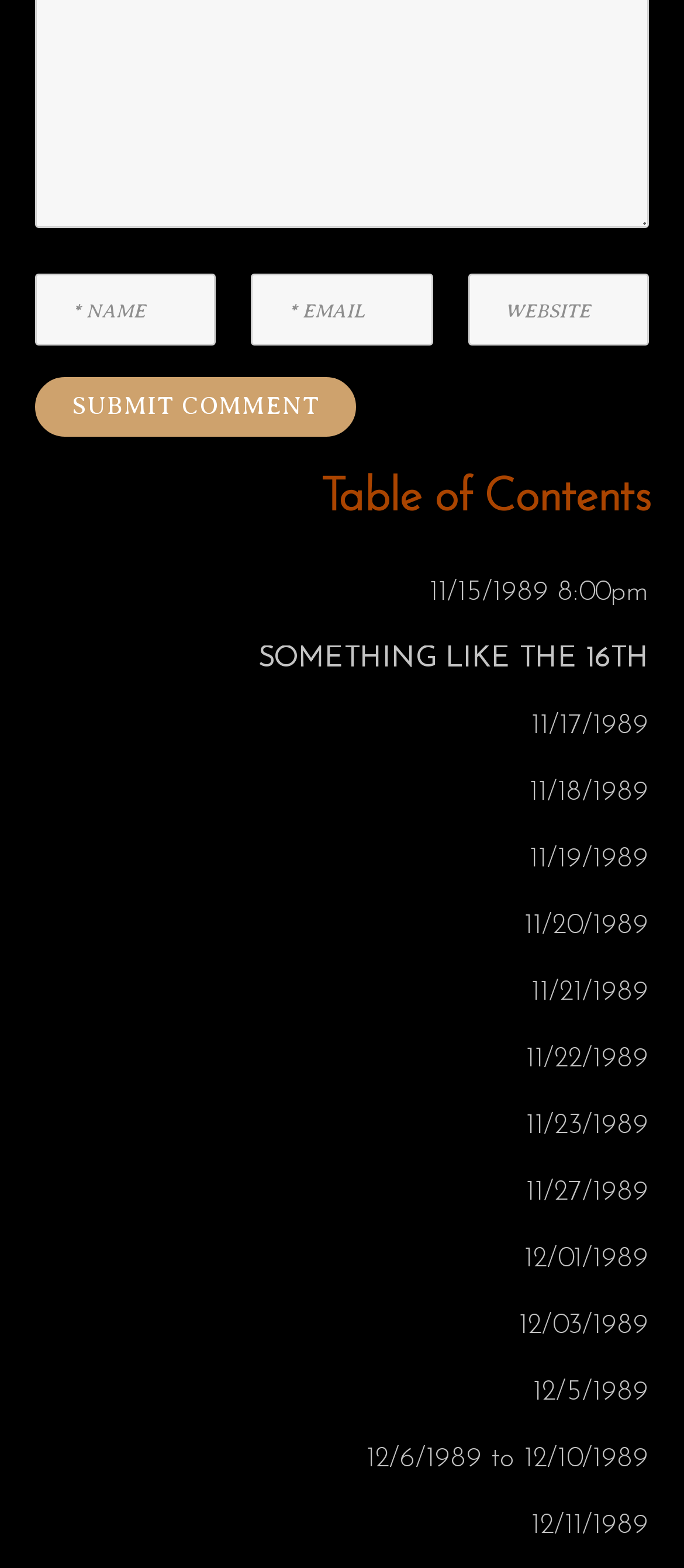Determine the bounding box coordinates for the clickable element required to fulfill the instruction: "Submit a comment". Provide the coordinates as four float numbers between 0 and 1, i.e., [left, top, right, bottom].

[0.051, 0.241, 0.521, 0.279]